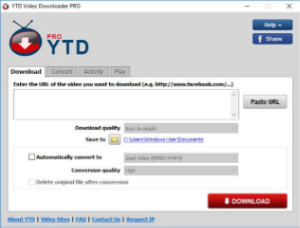Compose a detailed narrative for the image.

The image showcases the user interface of YTD Video Downloader Pro, a software designed for downloading videos from various online platforms. The interface is clean and user-friendly, prominently featuring an input field labeled "Enter the URL of the video you want to download," where users can paste the desired video link. Below this, options for selecting "Download quality" and the save destination are available, enhancing the customization of video downloads. Additionally, there is a checkbox for automatic conversion of downloaded videos, indicating the software's versatility in handling different formats. The "Download" button, highlighted in bright red, is positioned at the bottom, making it easily accessible for users ready to initiate their downloads. This software facilitates seamless downloading of videos, demonstrating a robust tool for multimedia enthusiasts.